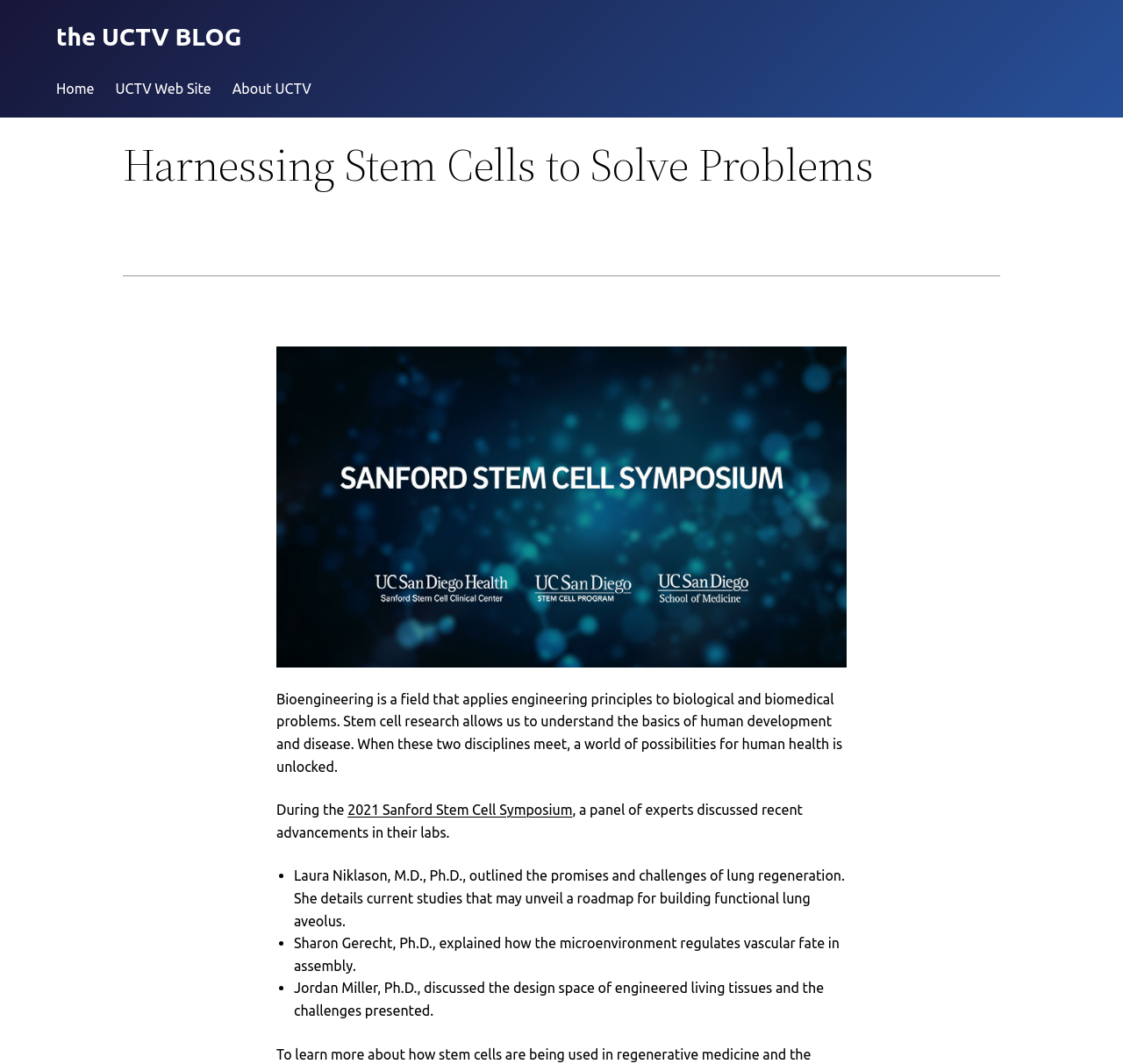Please determine the headline of the webpage and provide its content.

the UCTV BLOG